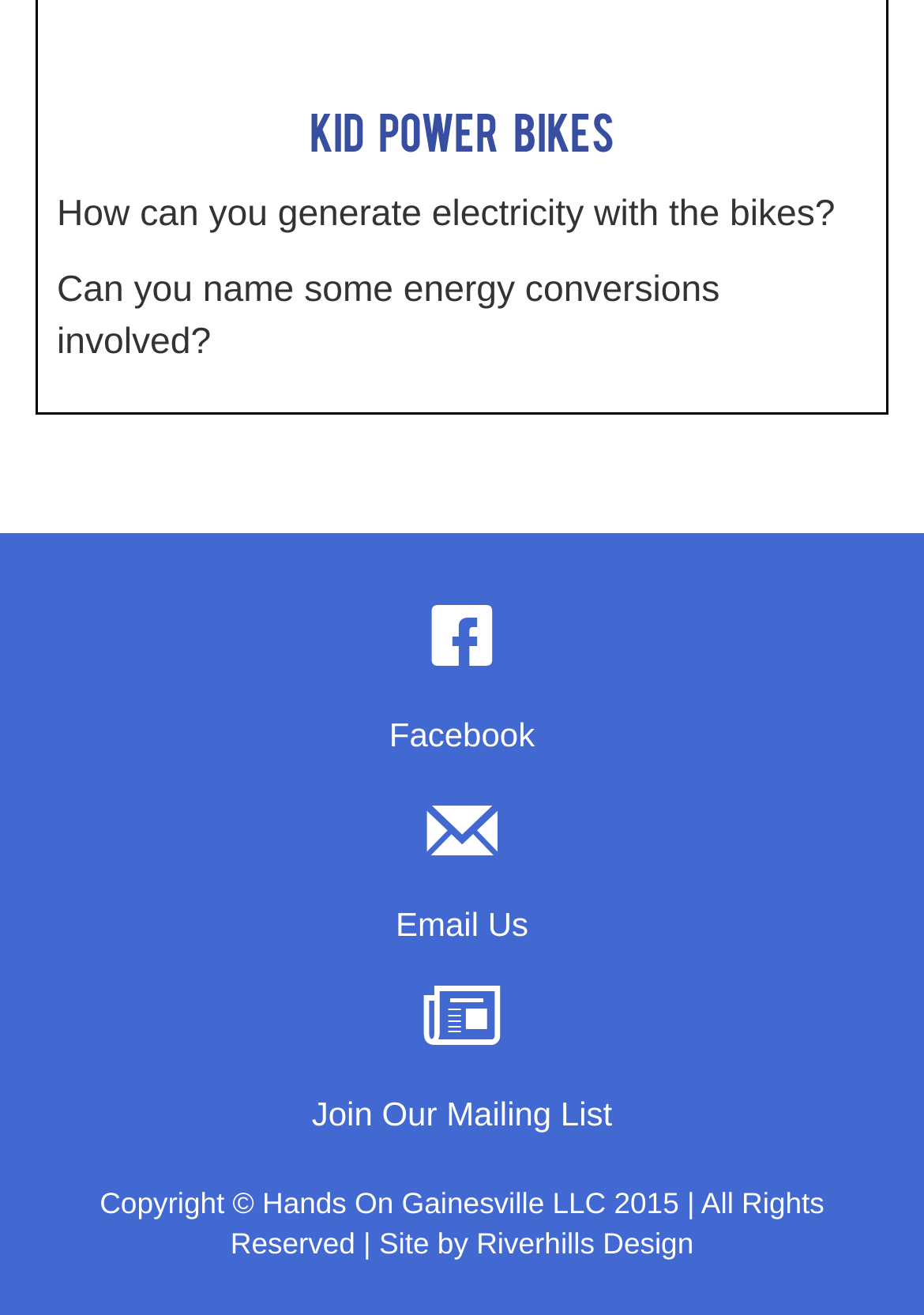Who designed the website?
Provide a thorough and detailed answer to the question.

I found the answer by looking at the copyright information at the bottom of the webpage, which states 'Copyright © Hands On Gainesville LLC 2015 | All Rights Reserved | Site by Riverhills Design'.